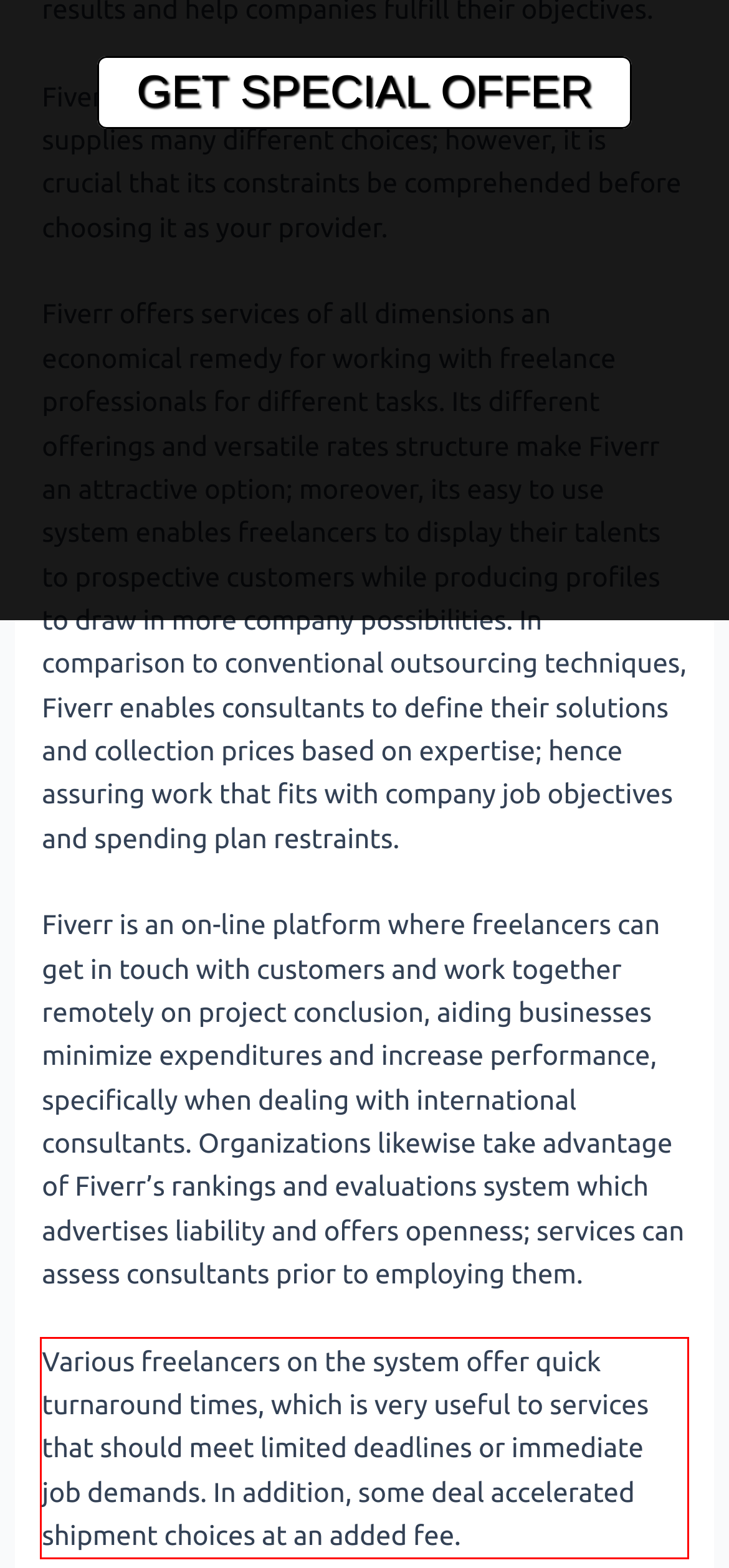Given a screenshot of a webpage containing a red bounding box, perform OCR on the text within this red bounding box and provide the text content.

Various freelancers on the system offer quick turnaround times, which is very useful to services that should meet limited deadlines or immediate job demands. In addition, some deal accelerated shipment choices at an added fee.